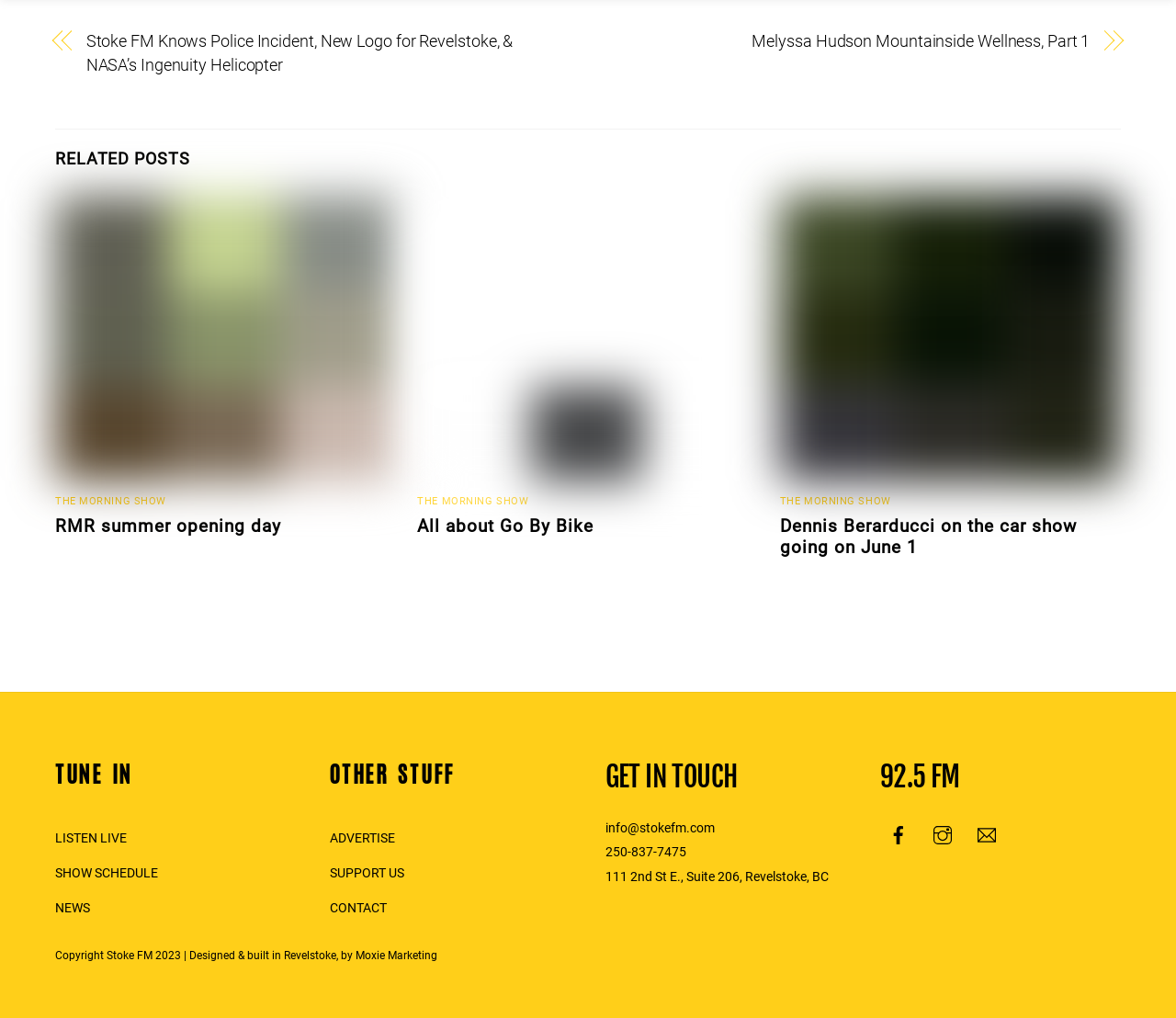What social media platforms does the radio station have?
Refer to the image and give a detailed response to the question.

The webpage has links to Facebook, Instagram, and Email, which are social media platforms. These links are likely to the radio station's official profiles on these platforms.